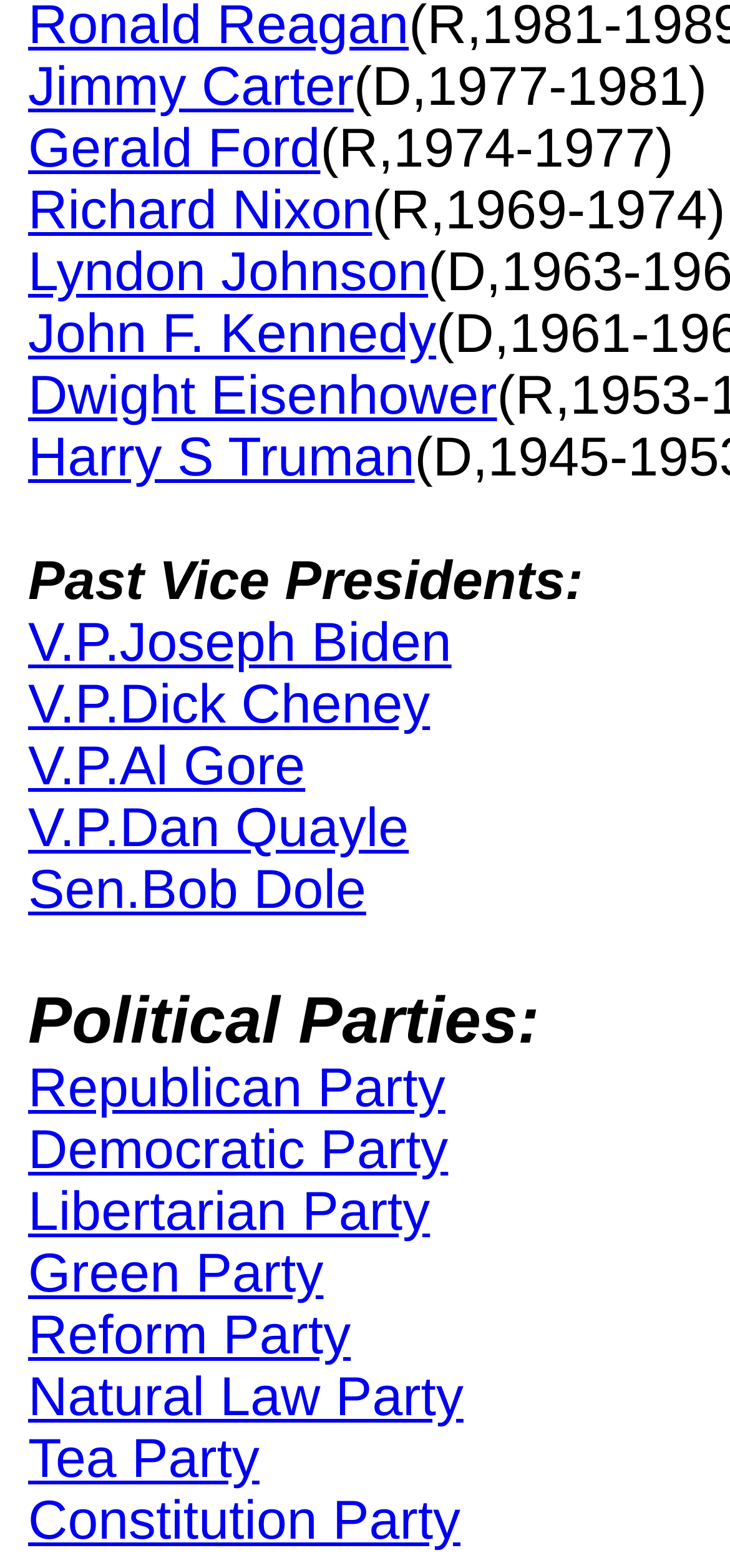Find the bounding box coordinates of the clickable area required to complete the following action: "Check the profile of V.P. Joseph Biden".

[0.038, 0.391, 0.618, 0.429]